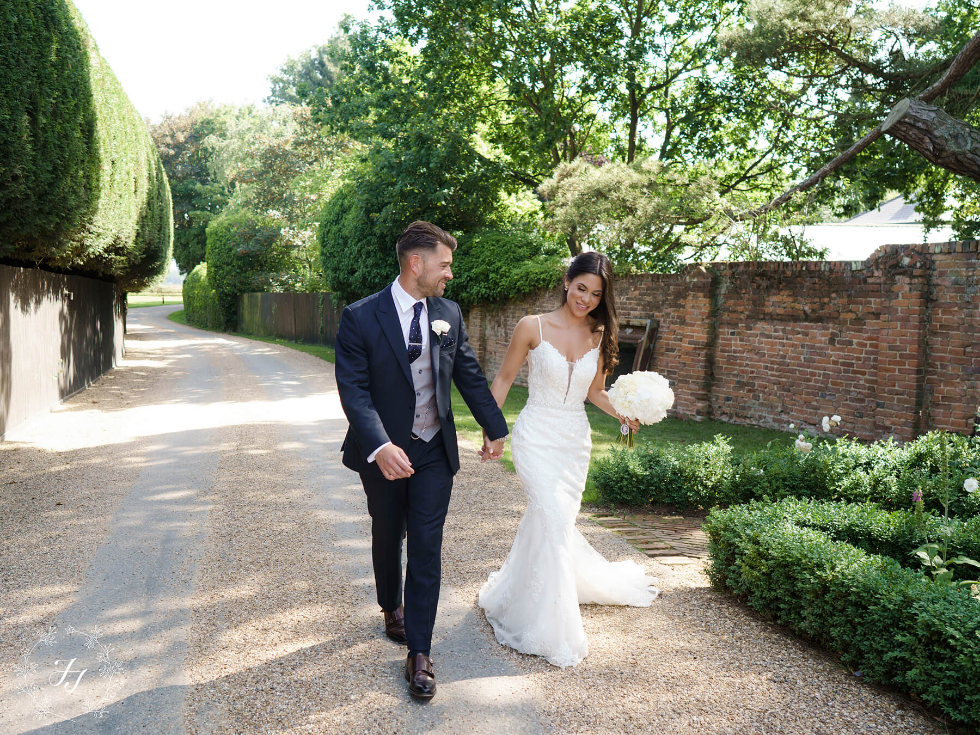Provide a single word or phrase answer to the question: 
What is Samantha wearing?

Wedding gown